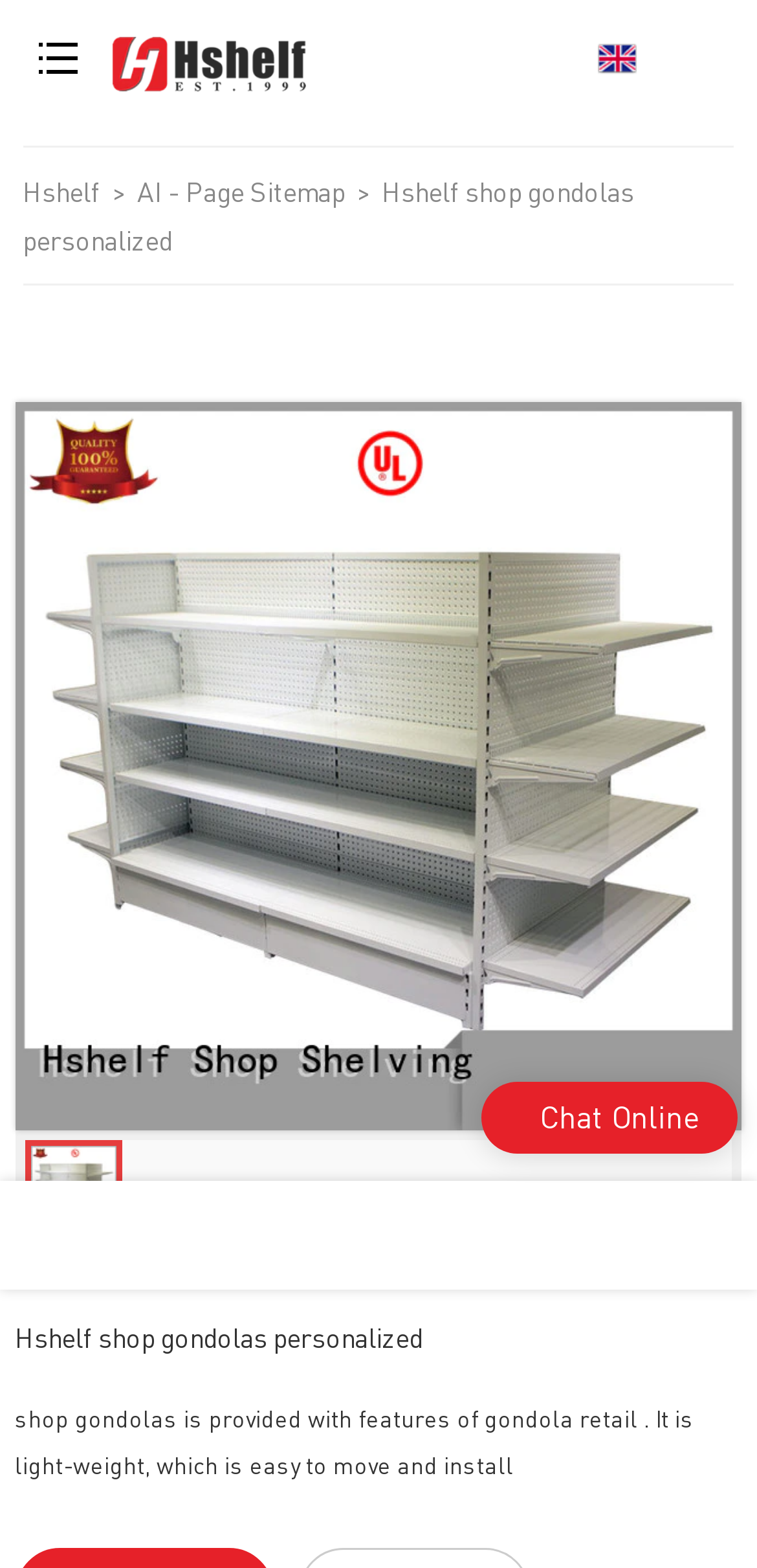Identify the bounding box of the HTML element described as: "Hshelf".

[0.03, 0.11, 0.132, 0.133]